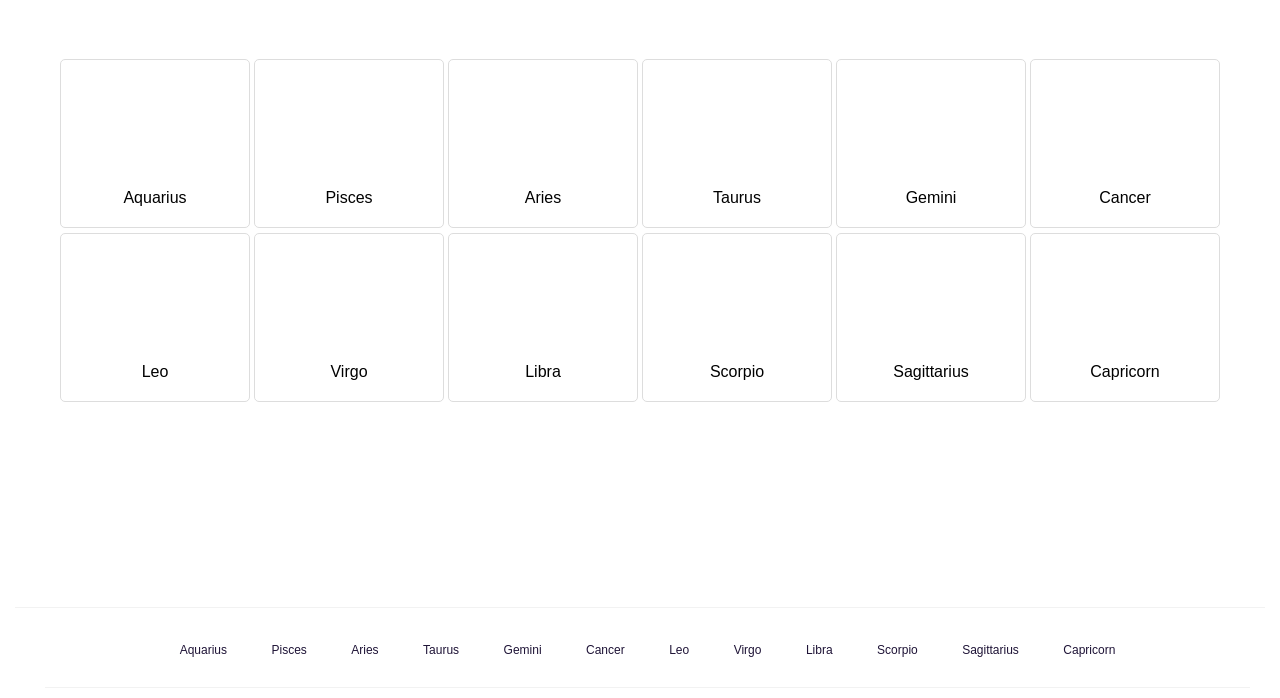Can you find the bounding box coordinates for the element that needs to be clicked to execute this instruction: "choose Sagittarius"? The coordinates should be given as four float numbers between 0 and 1, i.e., [left, top, right, bottom].

[0.744, 0.914, 0.804, 0.948]